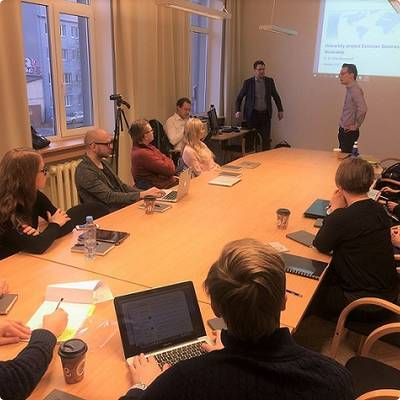Generate a detailed caption that describes the image.

The image illustrates a dynamic classroom setting where students are engaged in a collaborative learning environment. In the foreground, a diverse group of students sits around a spacious table filled with laptops, notebooks, and coffee cups, suggesting an atmosphere of active participation. They are focused on a presentation being delivered by a speaker standing at the front of the room, who appears to be explaining concepts relevant to their studies. The room is equipped with large windows allowing natural light to illuminate the space, enhancing the warm and inviting ambiance. This setting is likely part of a project involving collaboration between EBS (Estonian Business School) students and Volkswagen, aimed at developing business strategies for the Chinese market. The exchange of ideas and teamwork is palpable, indicating a strong emphasis on practical learning and real-world applications.